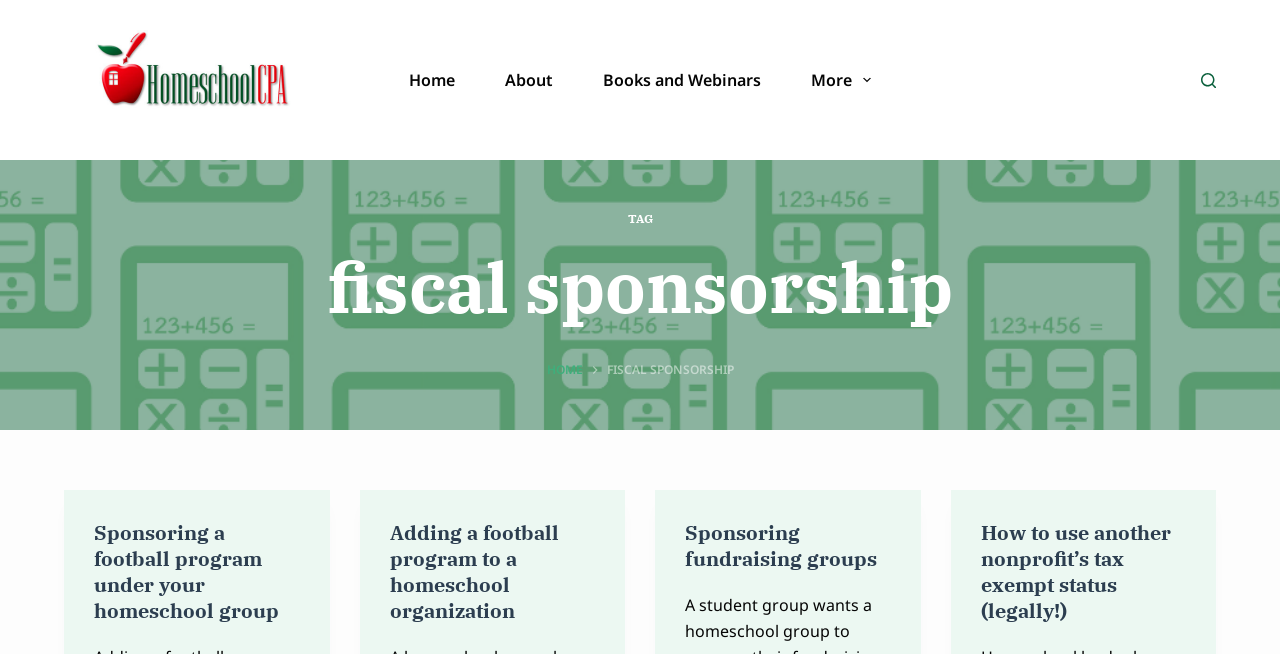Given the element description, predict the bounding box coordinates in the format (top-left x, top-left y, bottom-right x, bottom-right y), using floating point numbers between 0 and 1: Sponsoring fundraising groups

[0.535, 0.793, 0.685, 0.874]